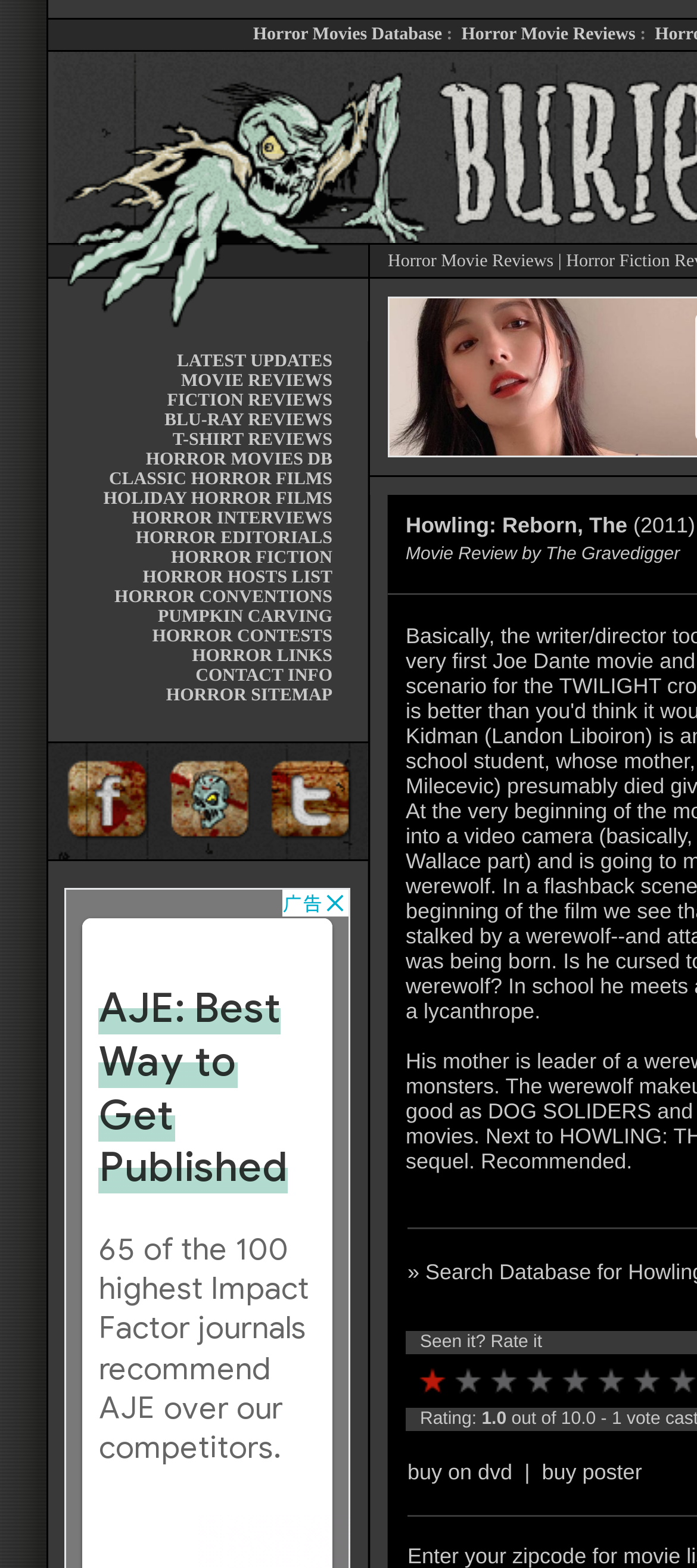Provide a one-word or one-phrase answer to the question:
What is the text of the first image on the webpage?

Horror movies, reviews and more at buried.com